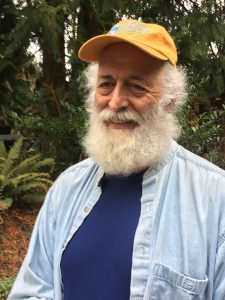Answer the question in one word or a short phrase:
What type of plants are in the background?

Ferns